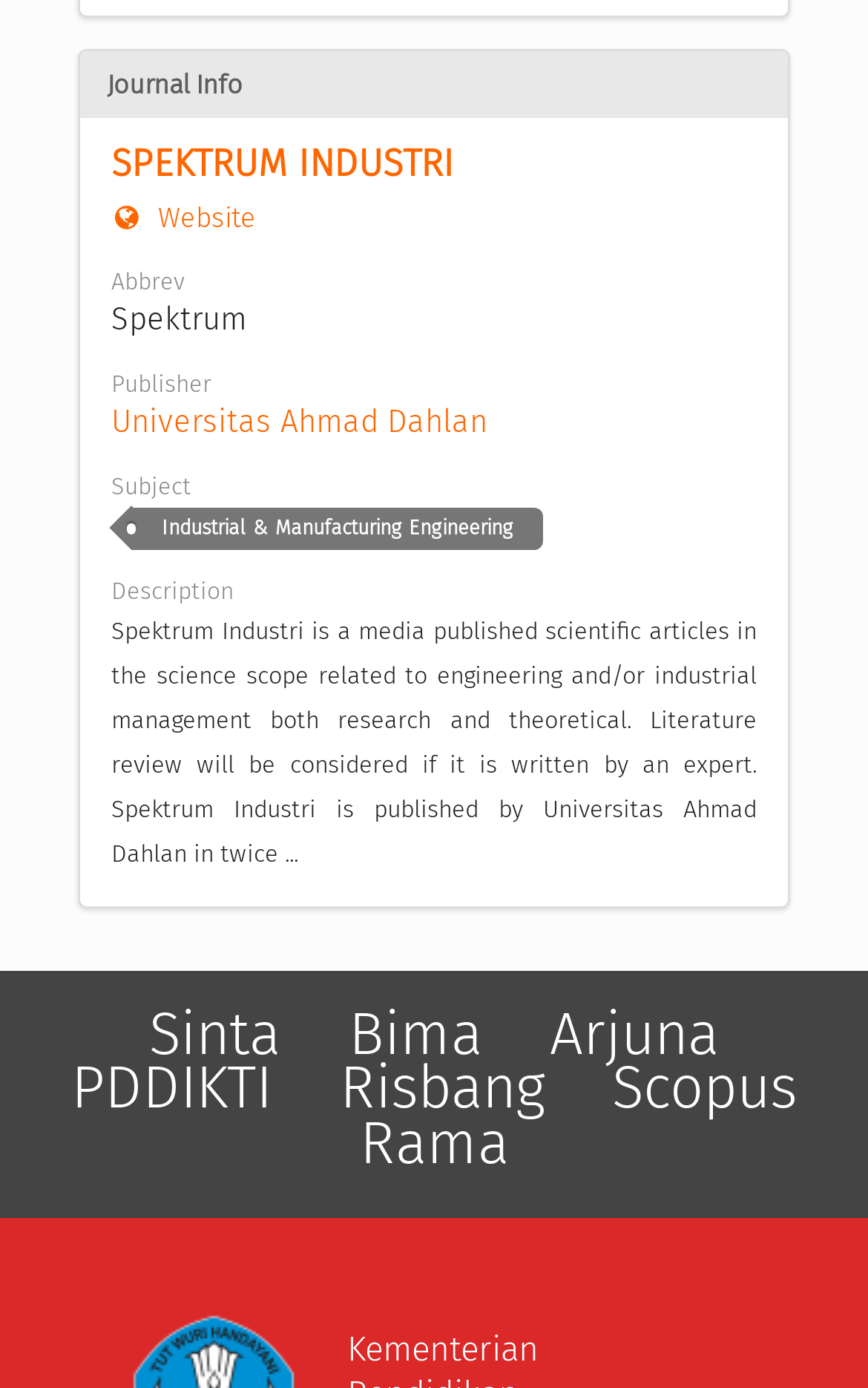Provide the bounding box coordinates of the HTML element described as: "Industrial & Manufacturing Engineering". The bounding box coordinates should be four float numbers between 0 and 1, i.e., [left, top, right, bottom].

[0.151, 0.365, 0.626, 0.396]